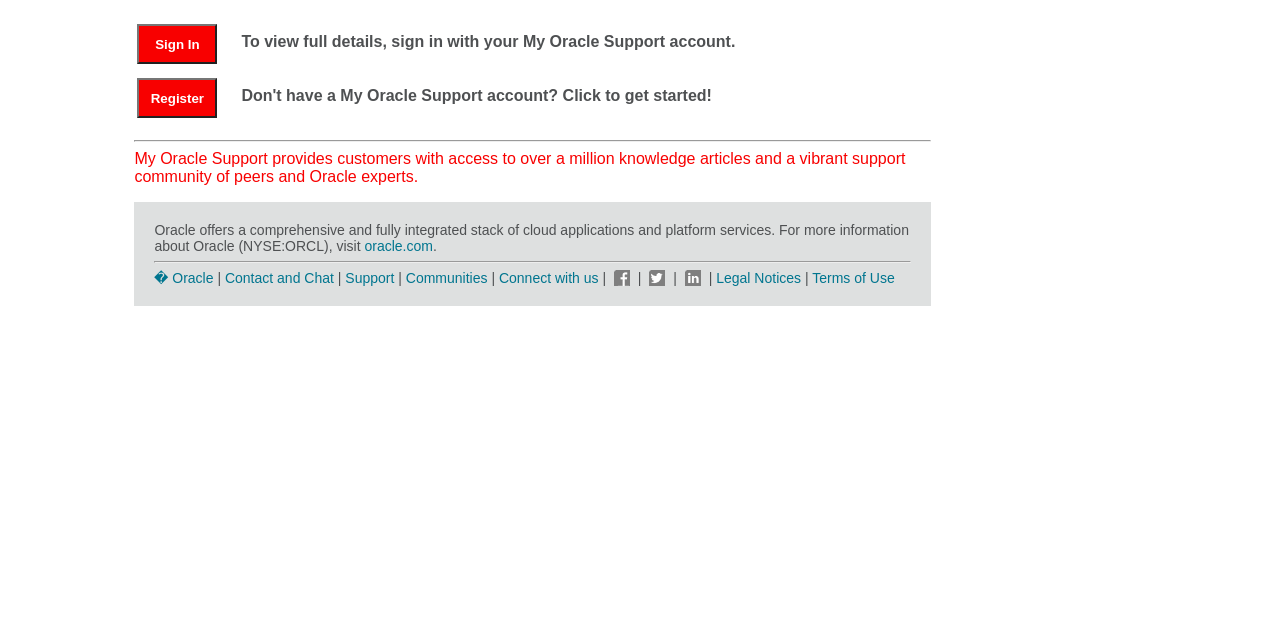From the webpage screenshot, identify the region described by Legal Notices. Provide the bounding box coordinates as (top-left x, top-left y, bottom-right x, bottom-right y), with each value being a floating point number between 0 and 1.

[0.56, 0.421, 0.626, 0.446]